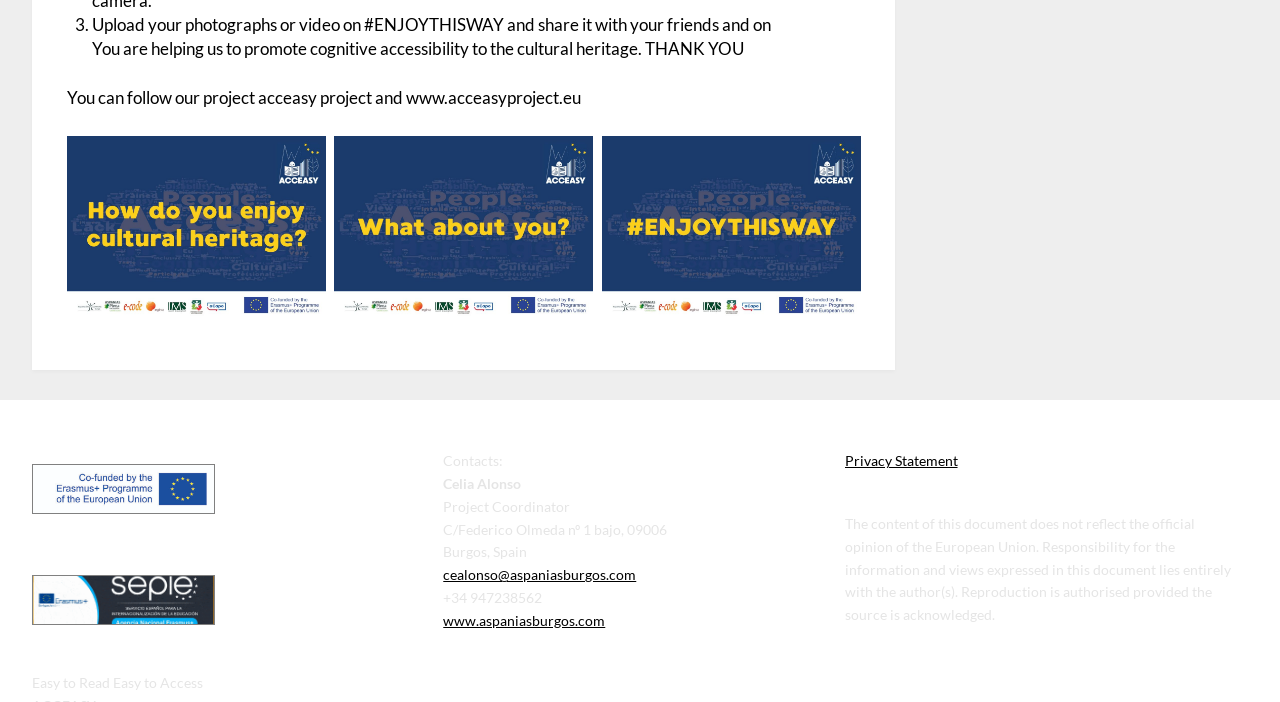Given the element description www.aspaniasburgos.com, specify the bounding box coordinates of the corresponding UI element in the format (top-left x, top-left y, bottom-right x, bottom-right y). All values must be between 0 and 1.

[0.346, 0.871, 0.473, 0.895]